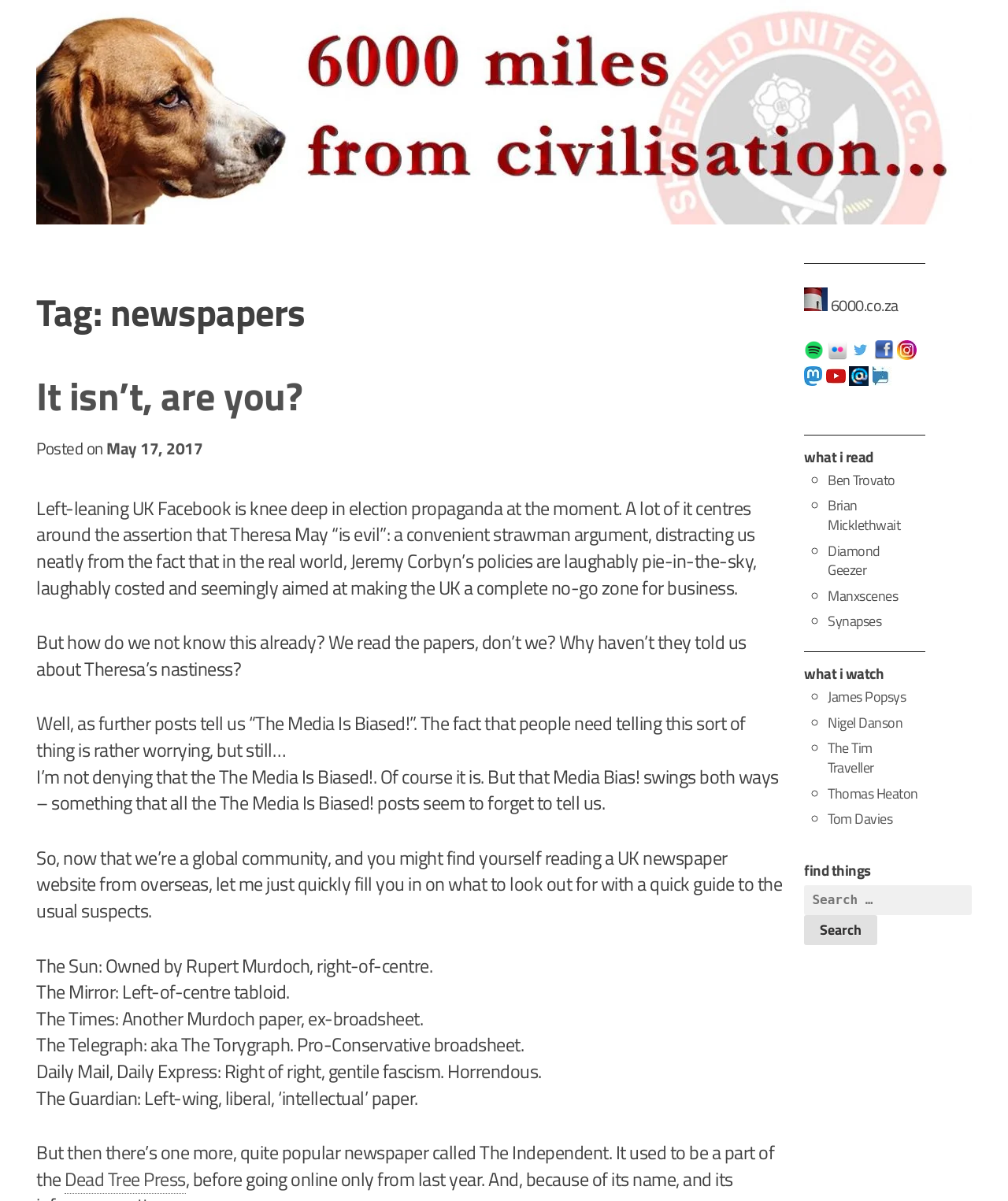Please identify the bounding box coordinates of the region to click in order to complete the task: "read the article 'Left-leaning UK Facebook is knee deep in election propaganda at the moment.'". The coordinates must be four float numbers between 0 and 1, specified as [left, top, right, bottom].

[0.036, 0.411, 0.75, 0.501]